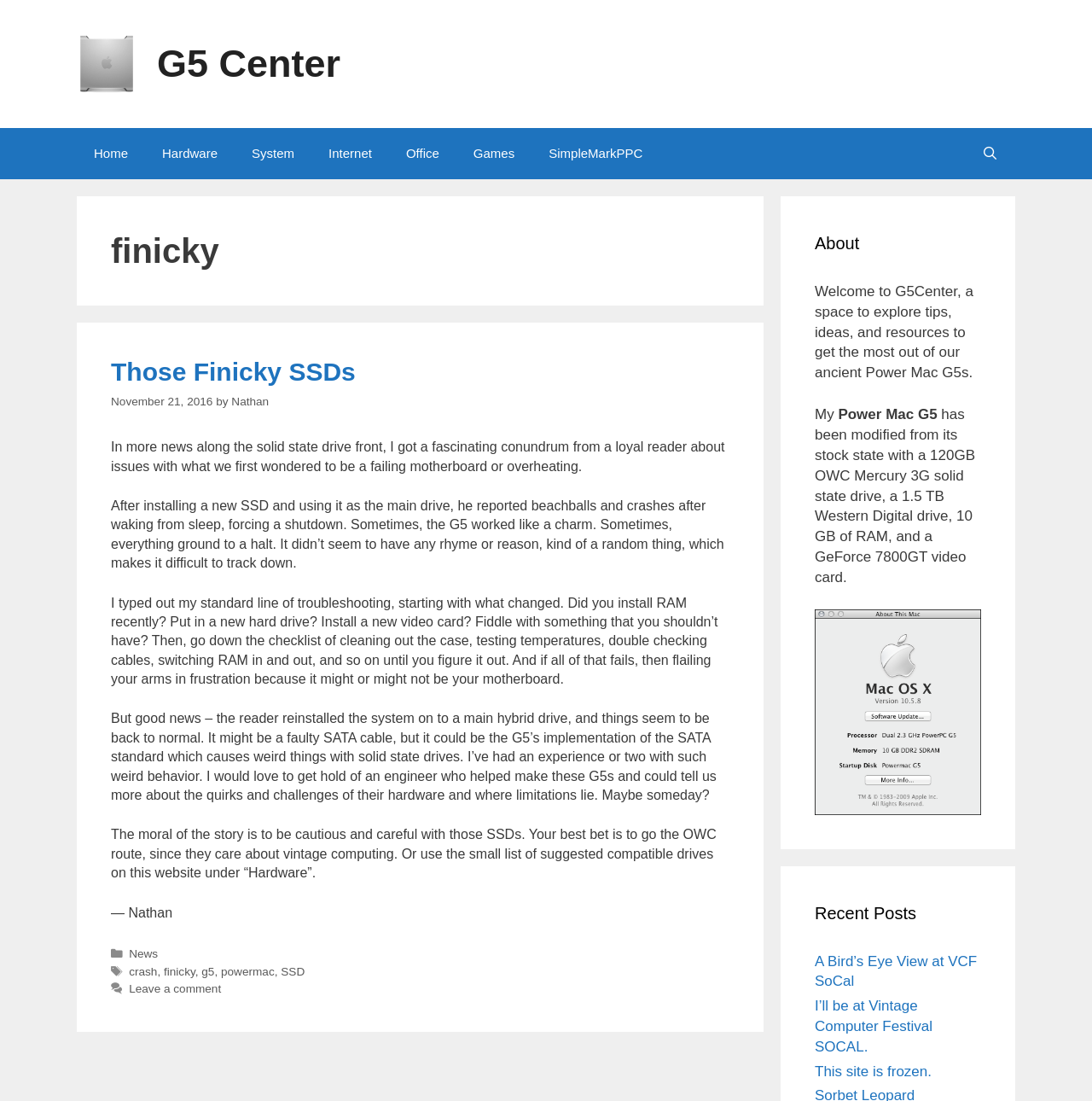Locate the bounding box coordinates of the item that should be clicked to fulfill the instruction: "Click on the 'Leave a comment' link".

[0.118, 0.892, 0.203, 0.904]